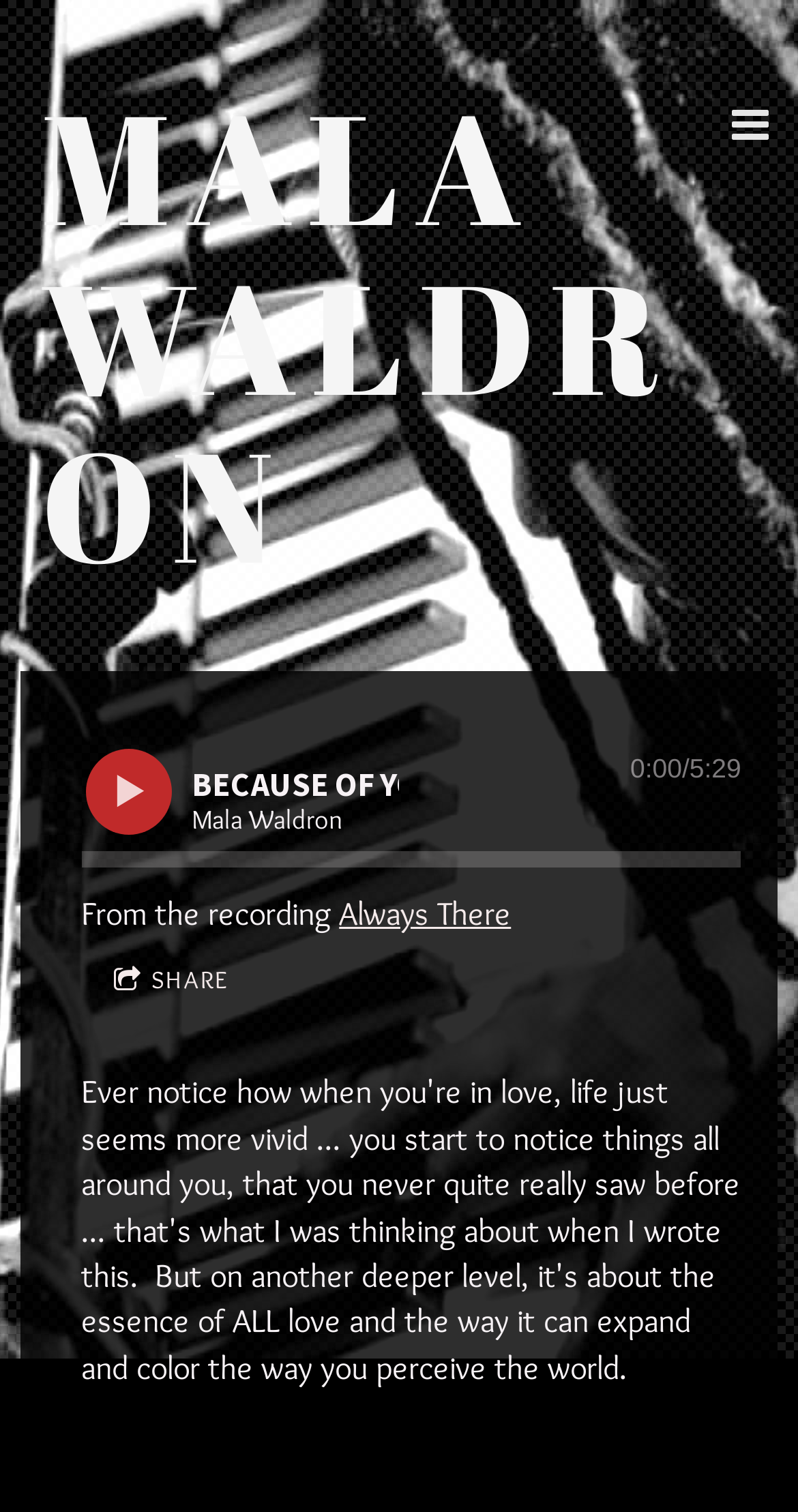What is the artist's name?
Using the image as a reference, answer with just one word or a short phrase.

Mala Waldron